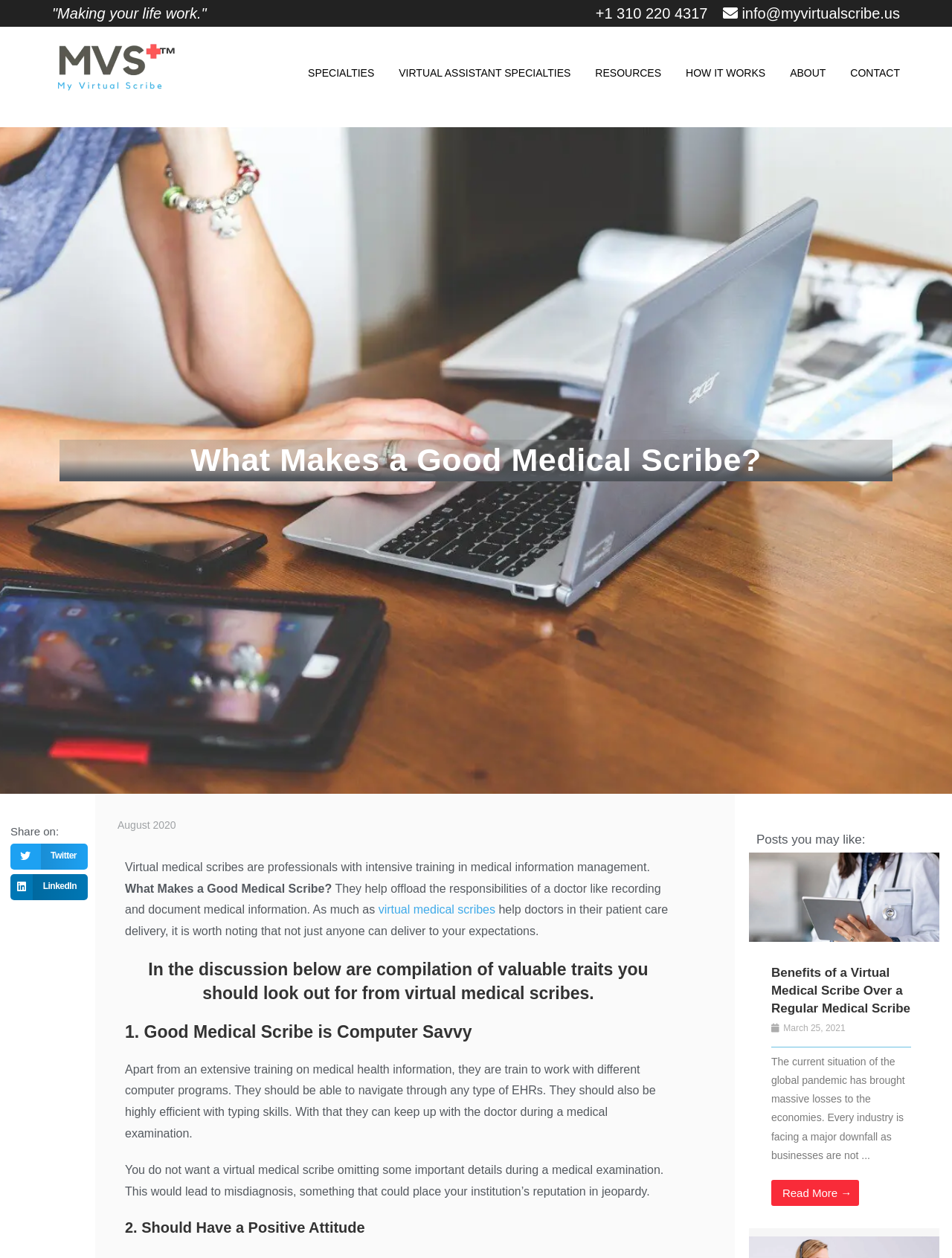What is the purpose of a virtual medical scribe?
Please craft a detailed and exhaustive response to the question.

The webpage suggests that the primary purpose of a virtual medical scribe is to support doctors in their patient care delivery, by offloading administrative tasks and allowing them to focus on providing quality care.